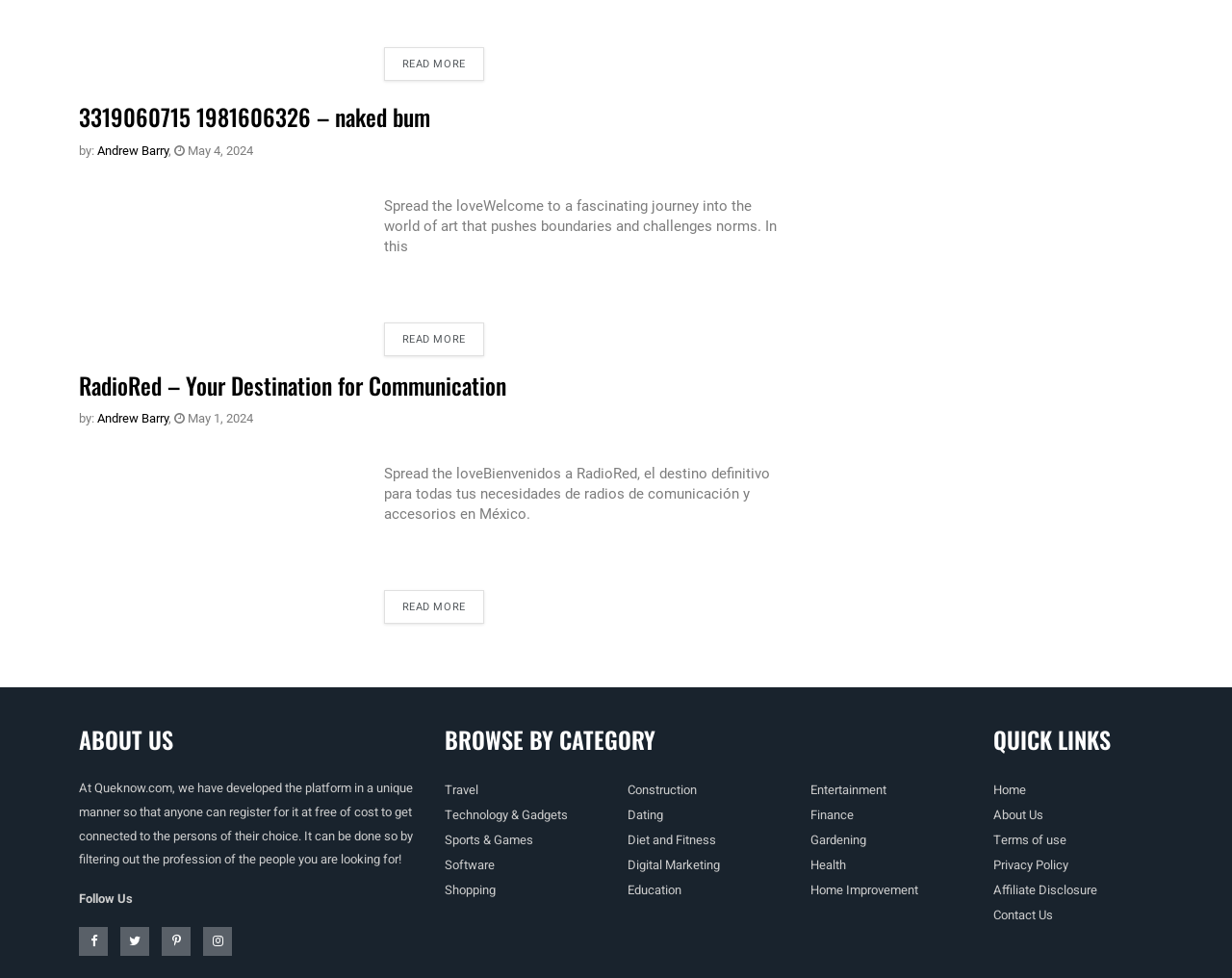Using the webpage screenshot, find the UI element described by Home. Provide the bounding box coordinates in the format (top-left x, top-left y, bottom-right x, bottom-right y), ensuring all values are floating point numbers between 0 and 1.

[0.806, 0.798, 0.833, 0.817]